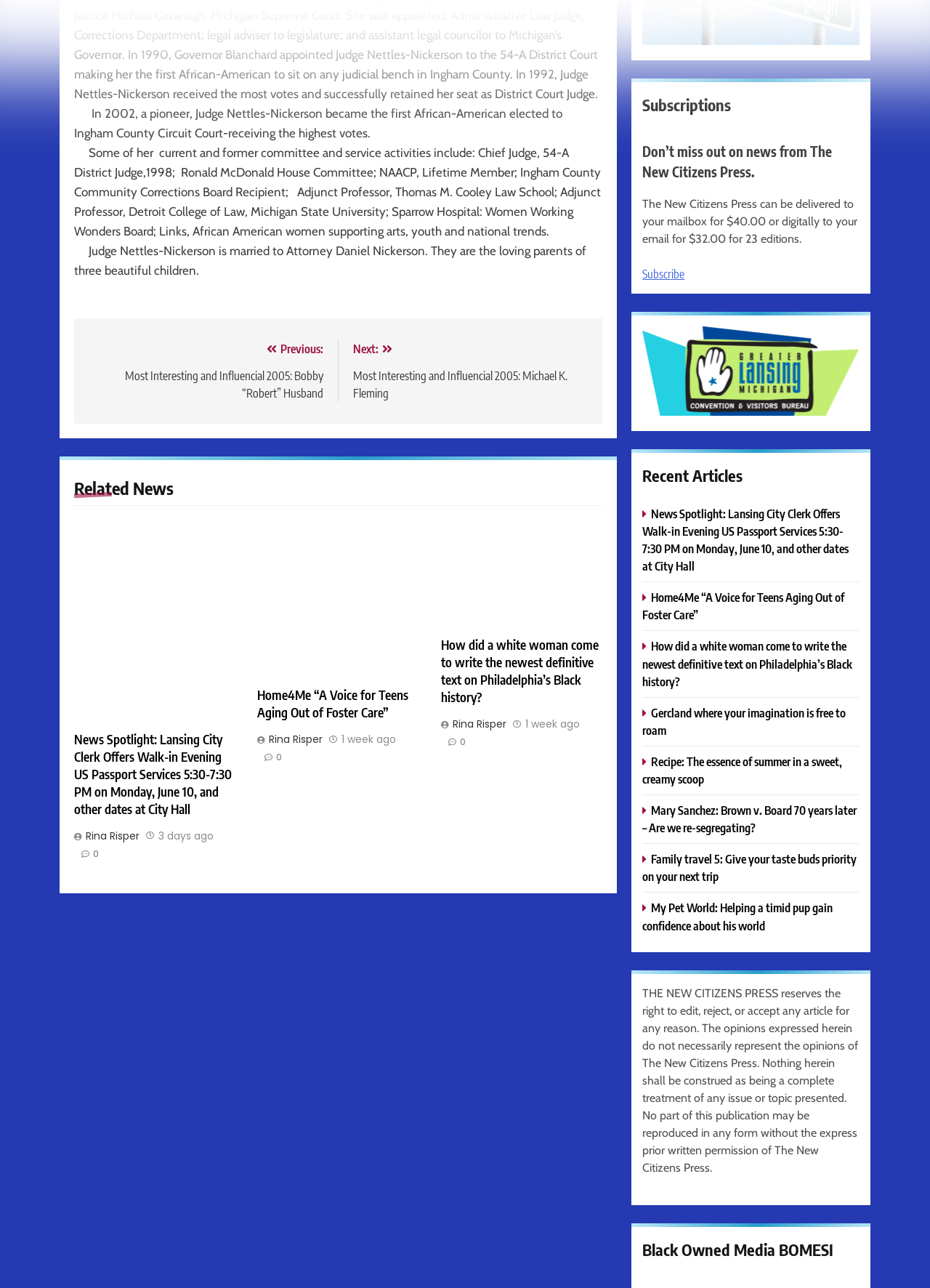Could you indicate the bounding box coordinates of the region to click in order to complete this instruction: "Read the 'Related News' section".

[0.08, 0.369, 0.648, 0.393]